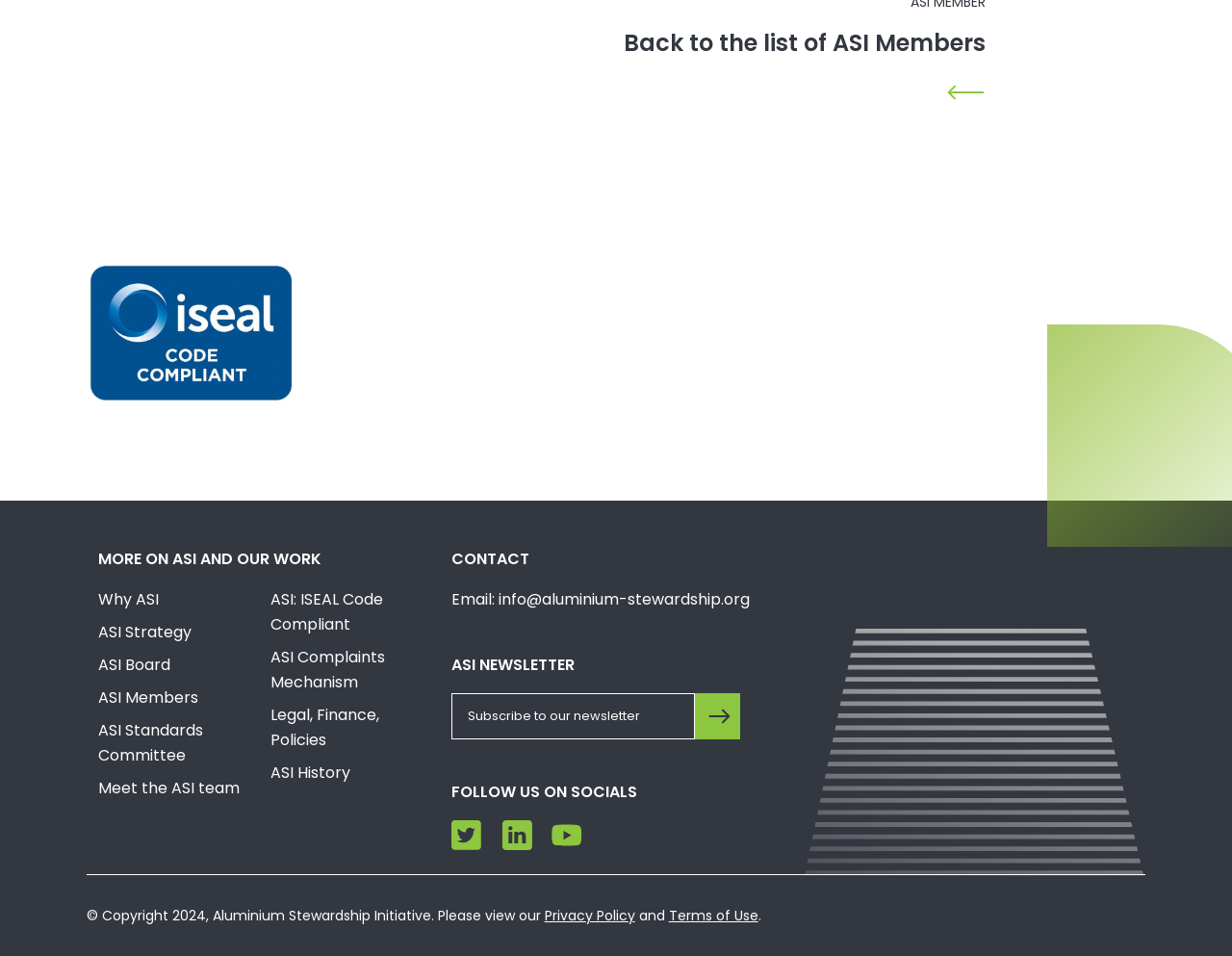Using the given element description, provide the bounding box coordinates (top-left x, top-left y, bottom-right x, bottom-right y) for the corresponding UI element in the screenshot: ASI Strategy

[0.079, 0.649, 0.155, 0.672]